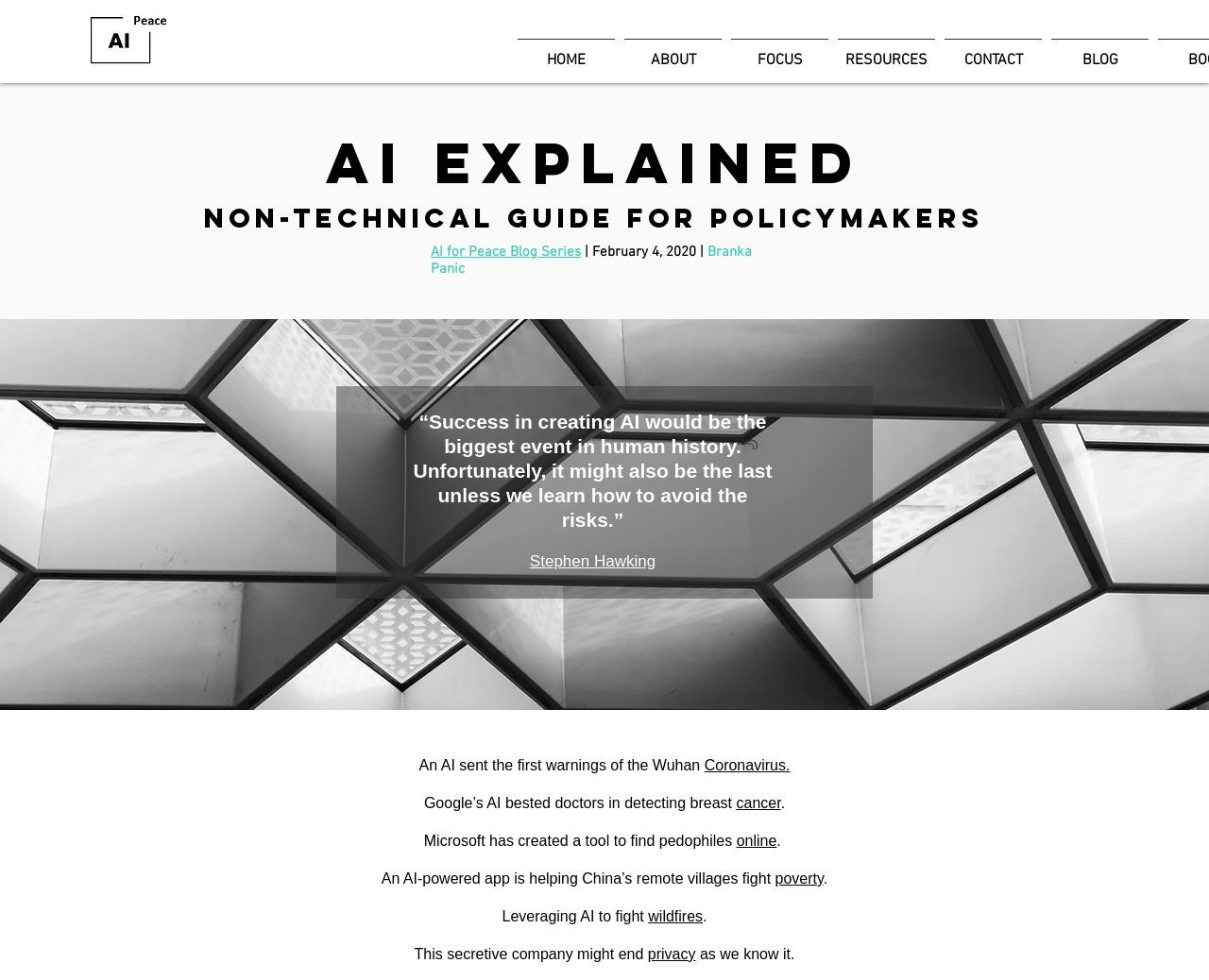What is the topic of the 'AI EXPLAINED' section?
Give a single word or phrase as your answer by examining the image.

AI for policymakers